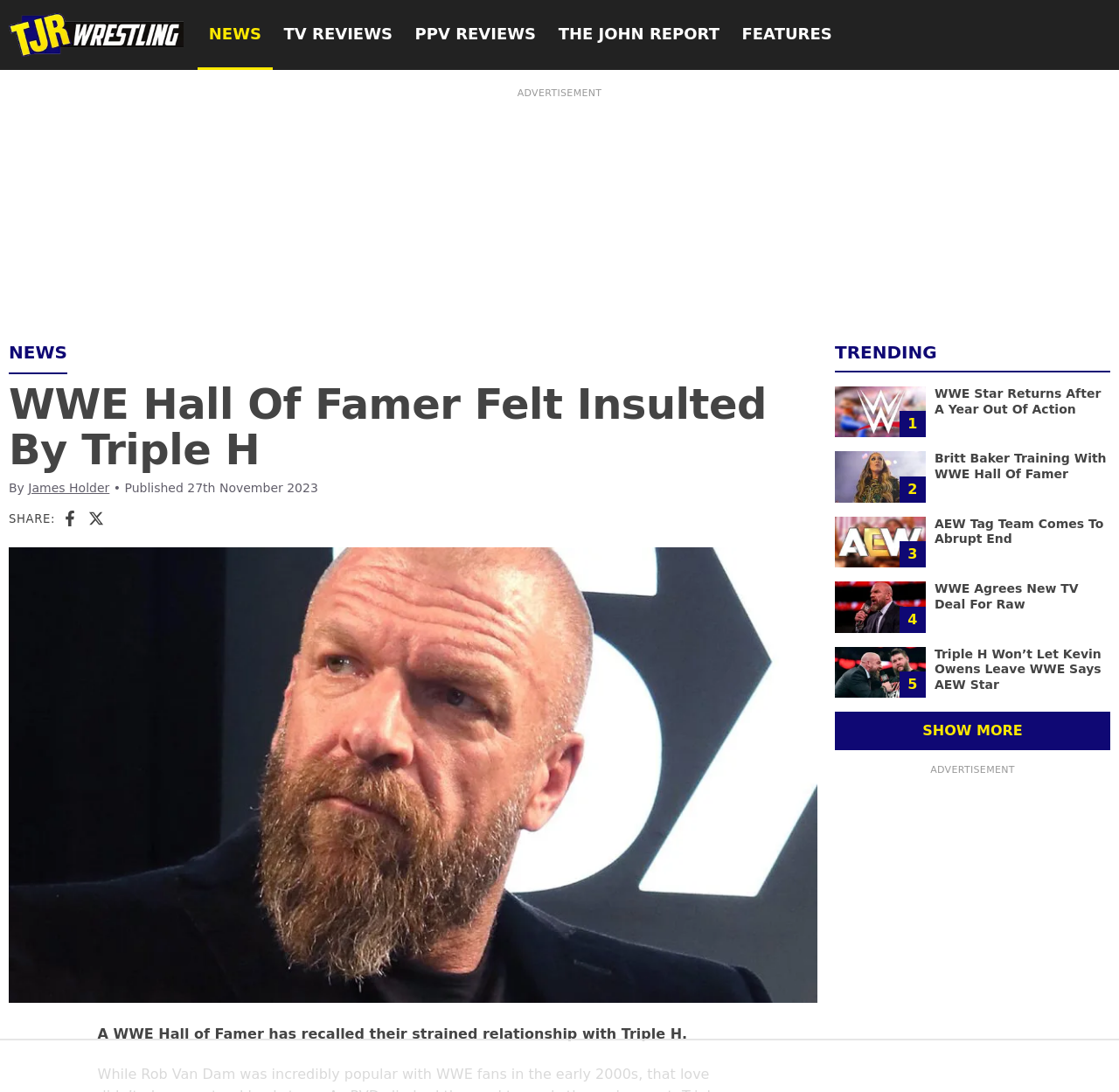Please provide a comprehensive answer to the question below using the information from the image: What is the name of the website?

I looked for the website's name at the top of the webpage and found it next to the logo, which is 'TJR Wrestling'.